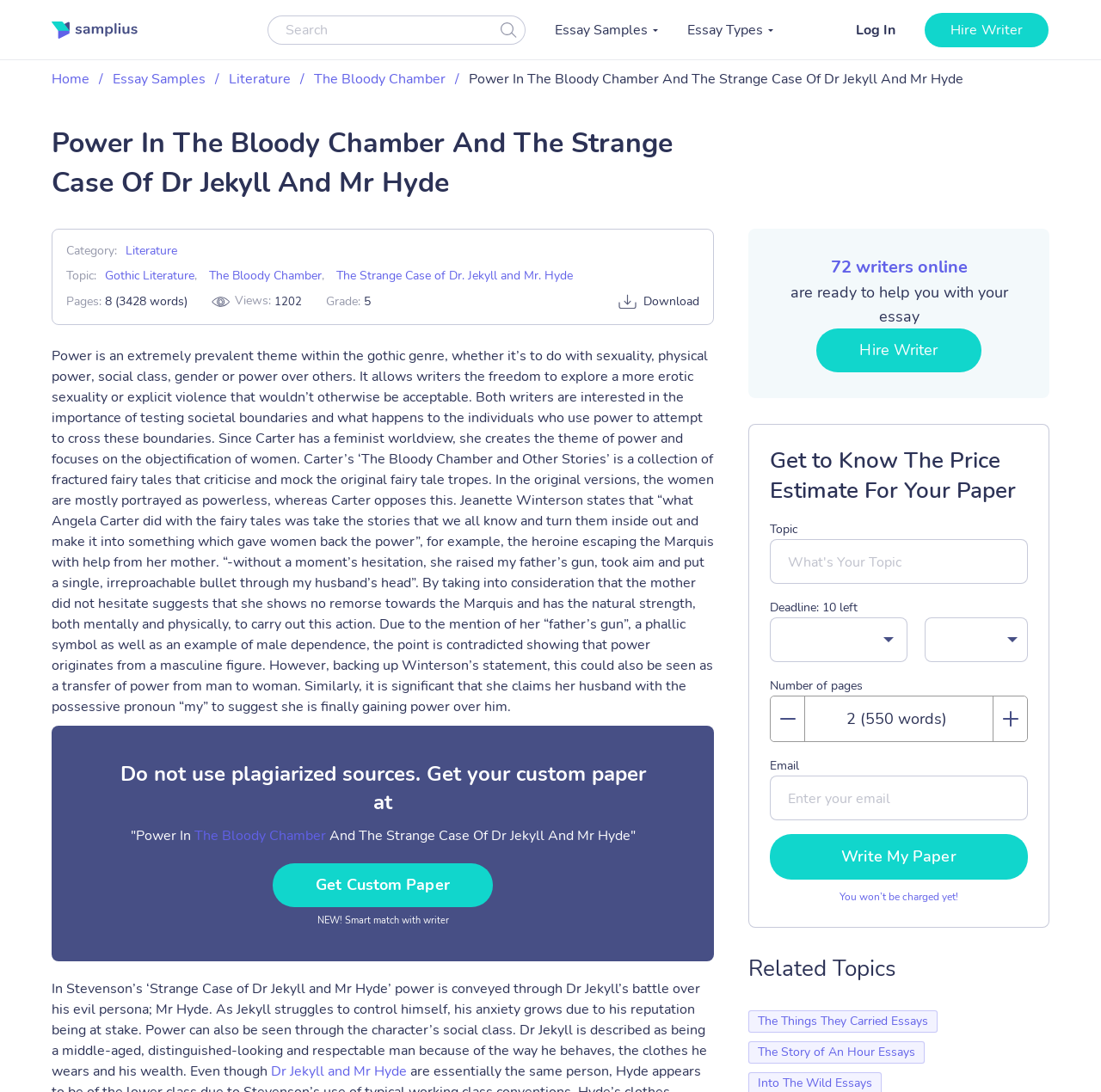What is the grade of the essay?
Based on the image, answer the question in a detailed manner.

I determined the answer by looking at the 'Grade:' section of the webpage, which is located below the essay title. It says 'Grade: 5', so the grade of the essay is 5.